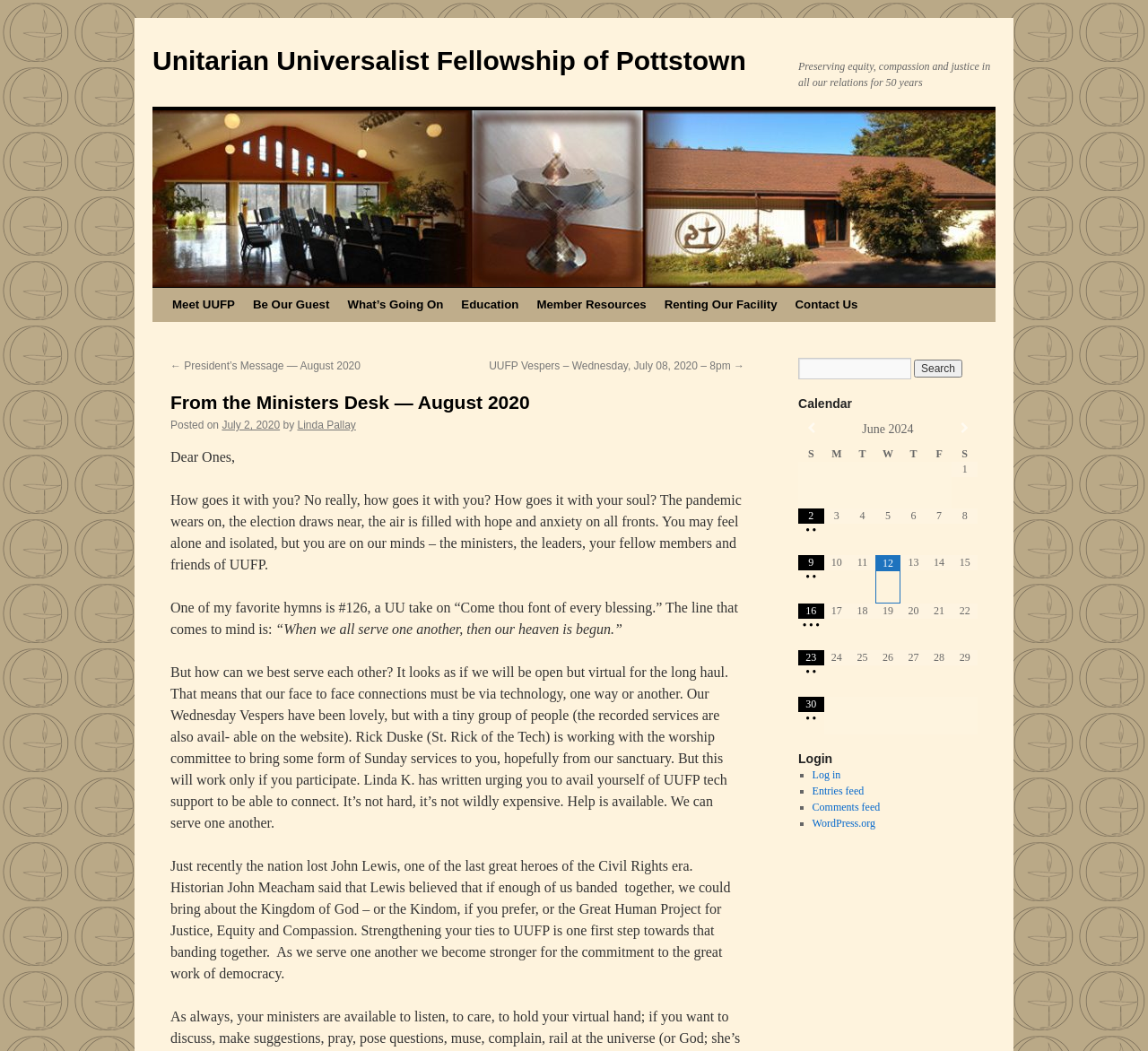Look at the image and write a detailed answer to the question: 
What is the purpose of the 'Search' button?

The 'Search' button is located in the top-right corner of the webpage, and its purpose is to allow users to search for specific content within the website.